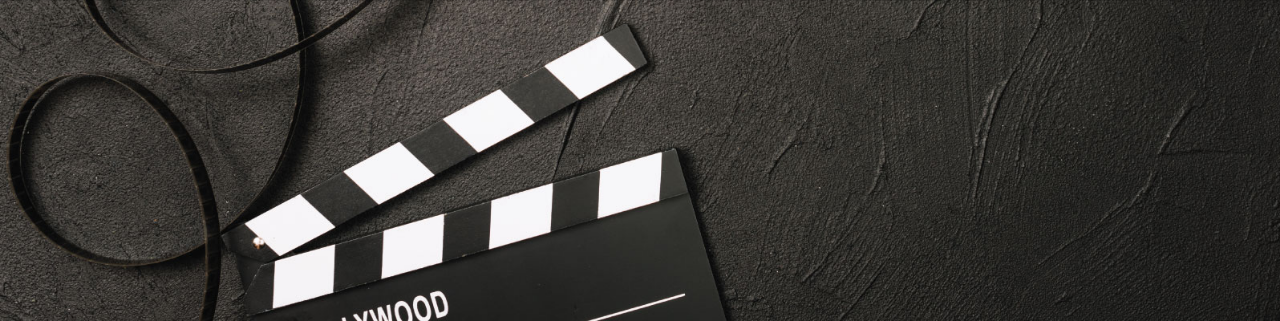What is the firm's service related to?
Please provide a comprehensive answer based on the visual information in the image.

The firm's service is related to advising and supporting clients in legal matters, particularly in contracts, intellectual property rights, and various other aspects of media and entertainment, as highlighted by the accompanying text.